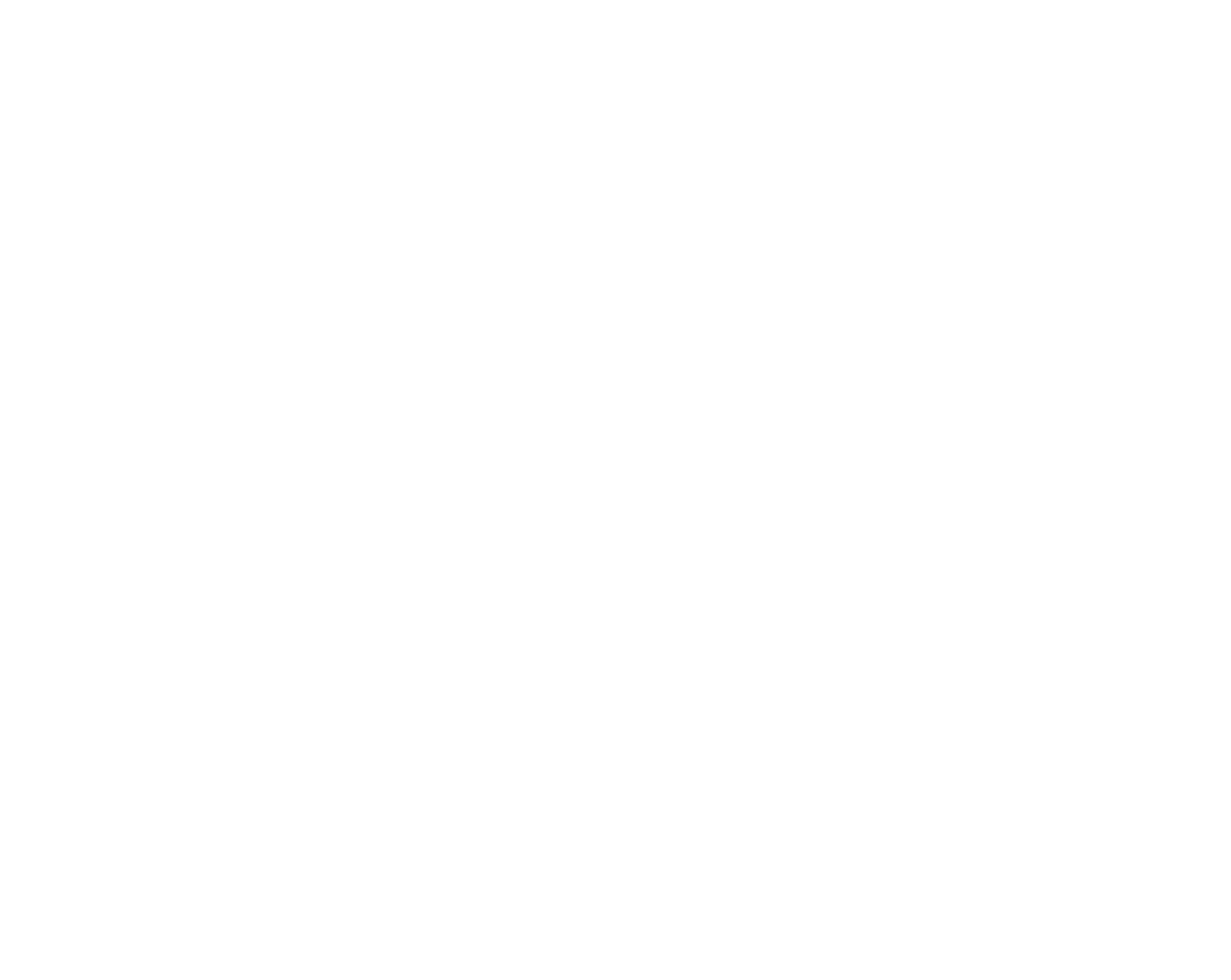Provide a brief response to the question below using one word or phrase:
How many social media platforms are listed under the 'Følg oss' heading?

5